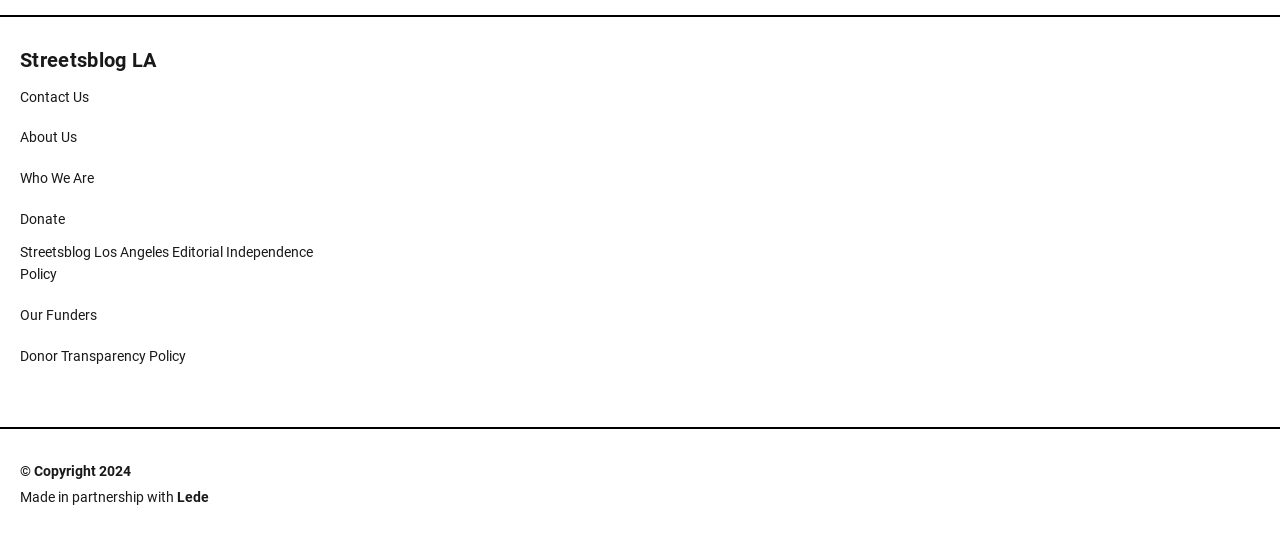Please identify the bounding box coordinates of the element's region that needs to be clicked to fulfill the following instruction: "learn about who we are". The bounding box coordinates should consist of four float numbers between 0 and 1, i.e., [left, top, right, bottom].

[0.016, 0.311, 0.073, 0.351]